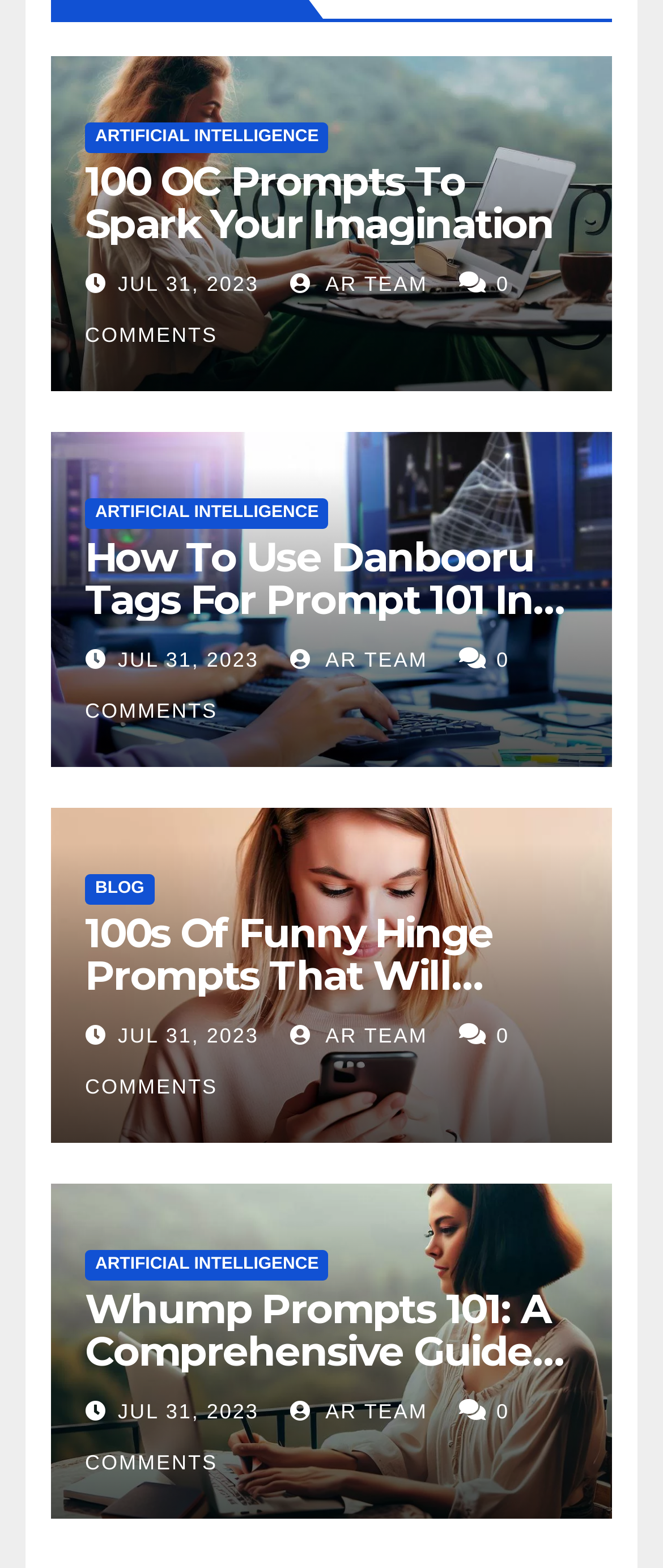Respond to the question below with a single word or phrase: How many comments does the second article have?

0 COMMENTS